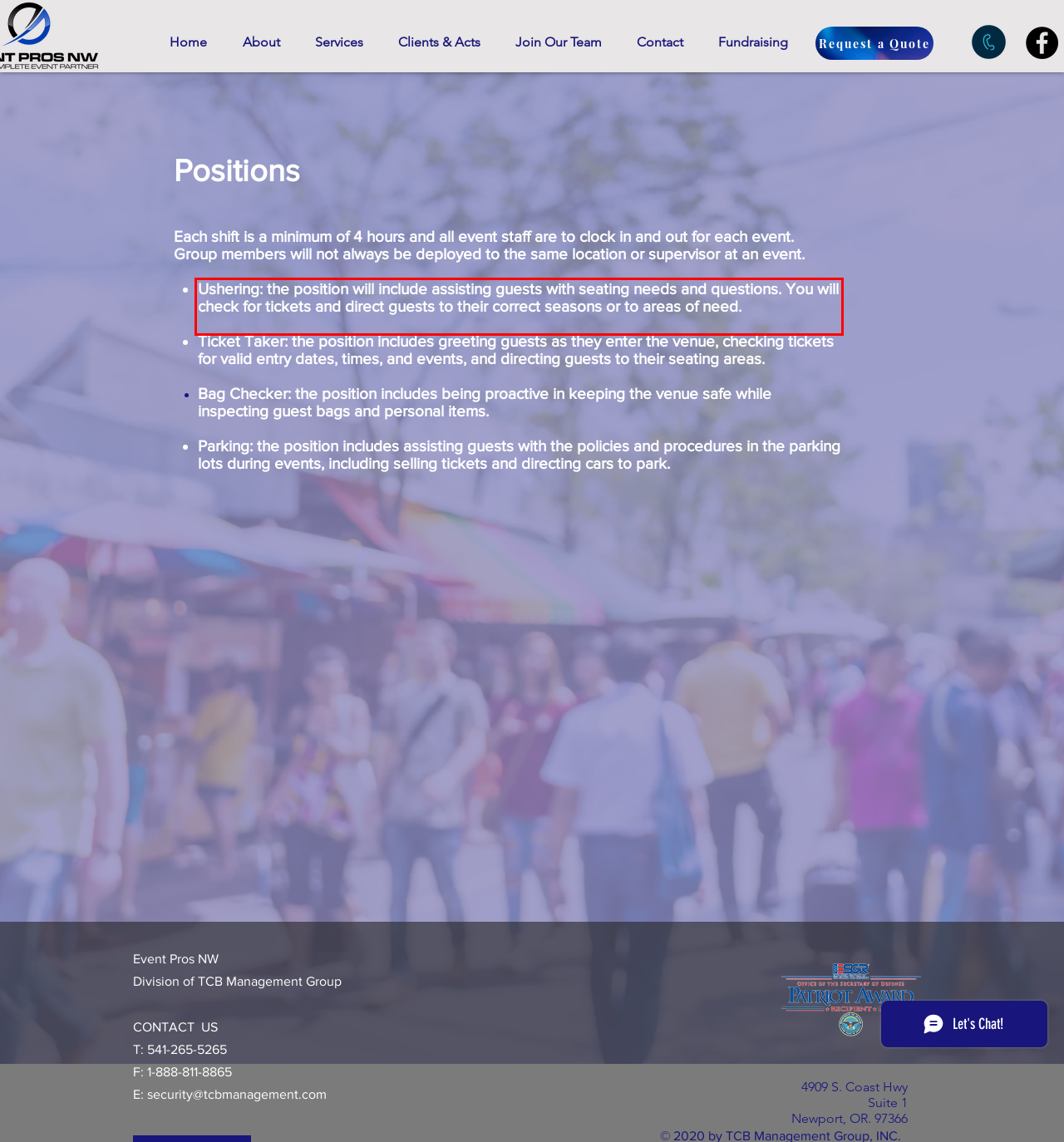Analyze the red bounding box in the provided webpage screenshot and generate the text content contained within.

Ushering: the position will include assisting guests with seating needs and questions. You will check for tickets and direct guests to their correct seasons or to areas of need.